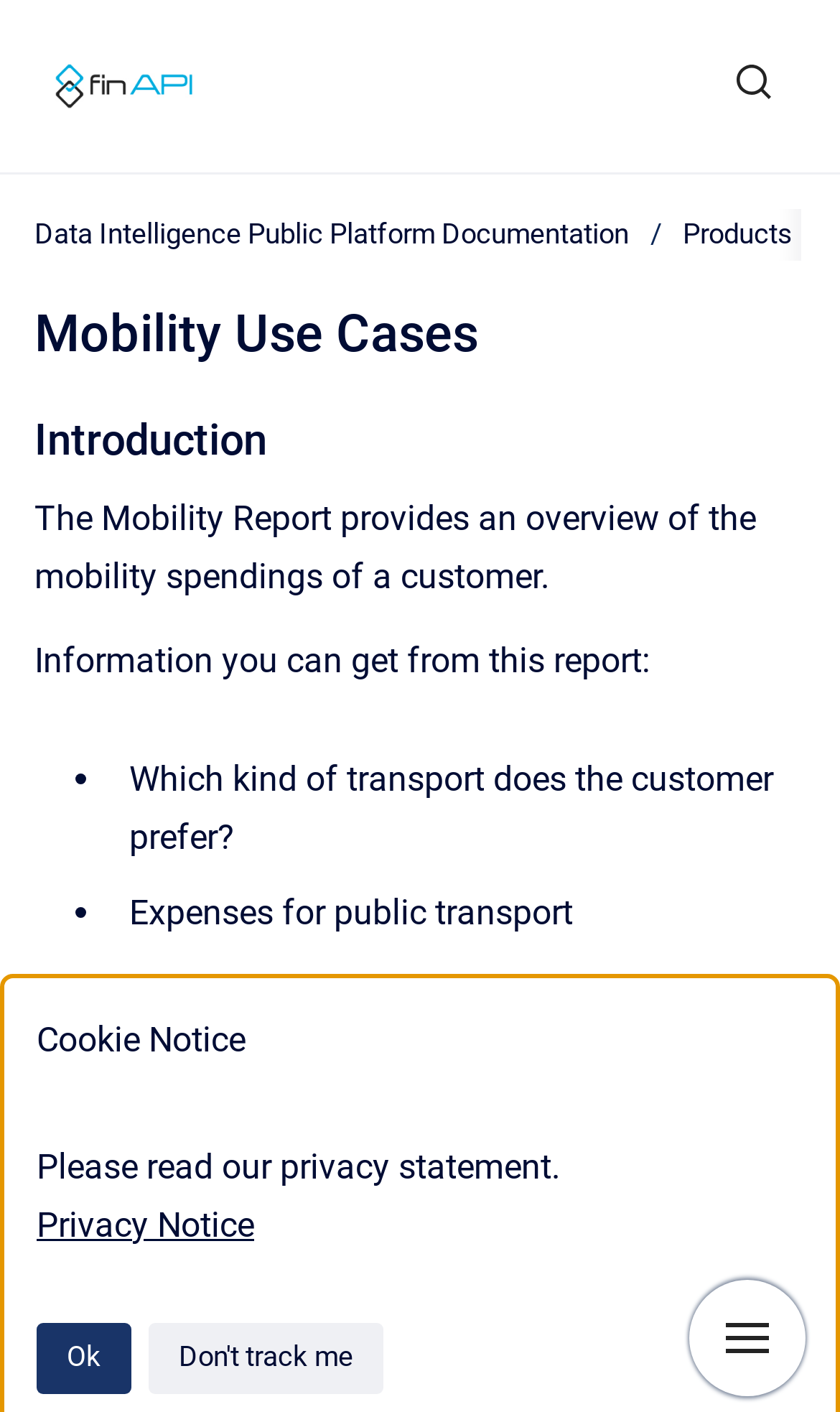Please provide a brief answer to the question using only one word or phrase: 
What is the purpose of the 'Show search form' button?

Display search form